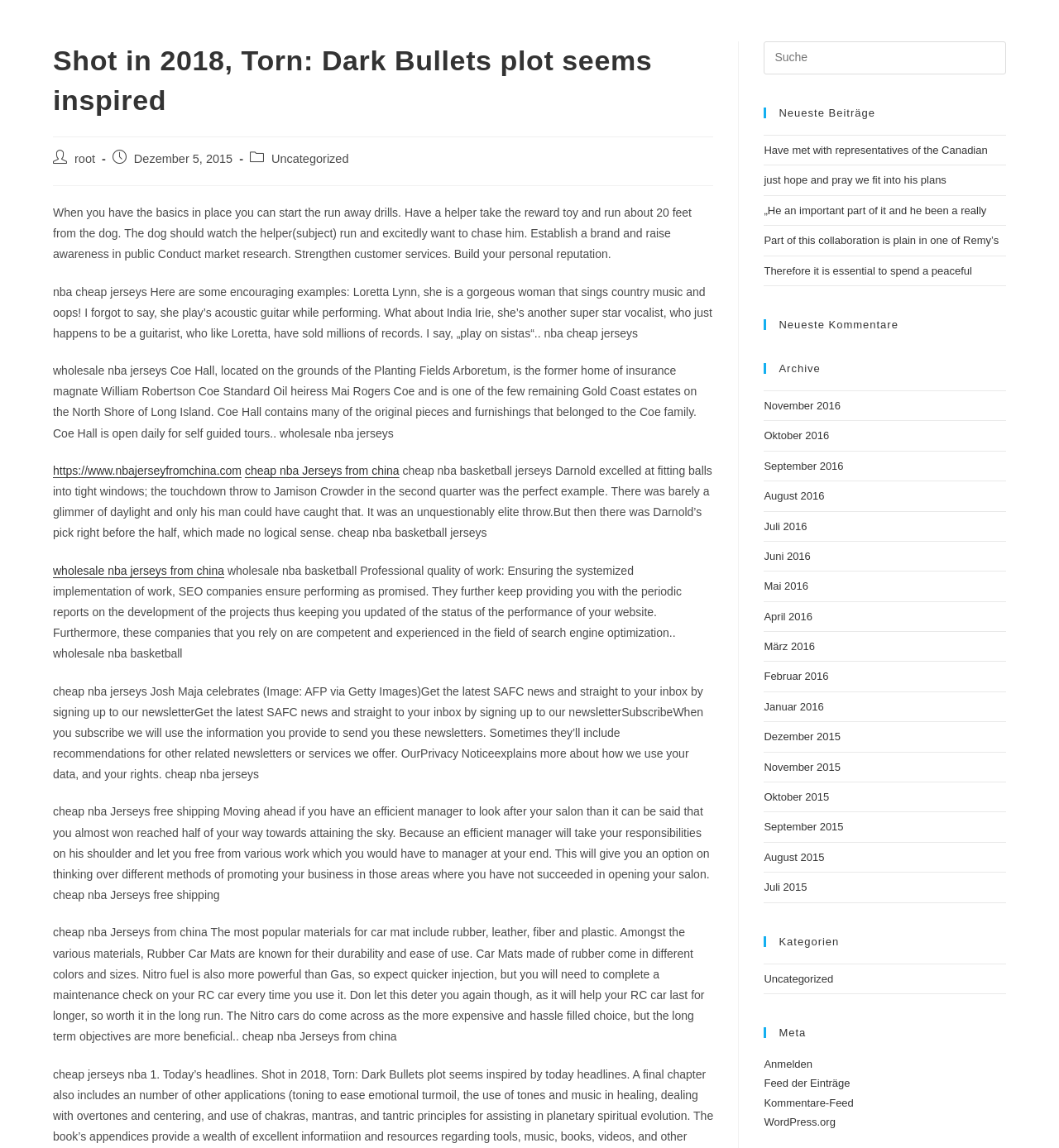Determine the bounding box of the UI component based on this description: "Feed der Einträge". The bounding box coordinates should be four float values between 0 and 1, i.e., [left, top, right, bottom].

[0.721, 0.938, 0.803, 0.949]